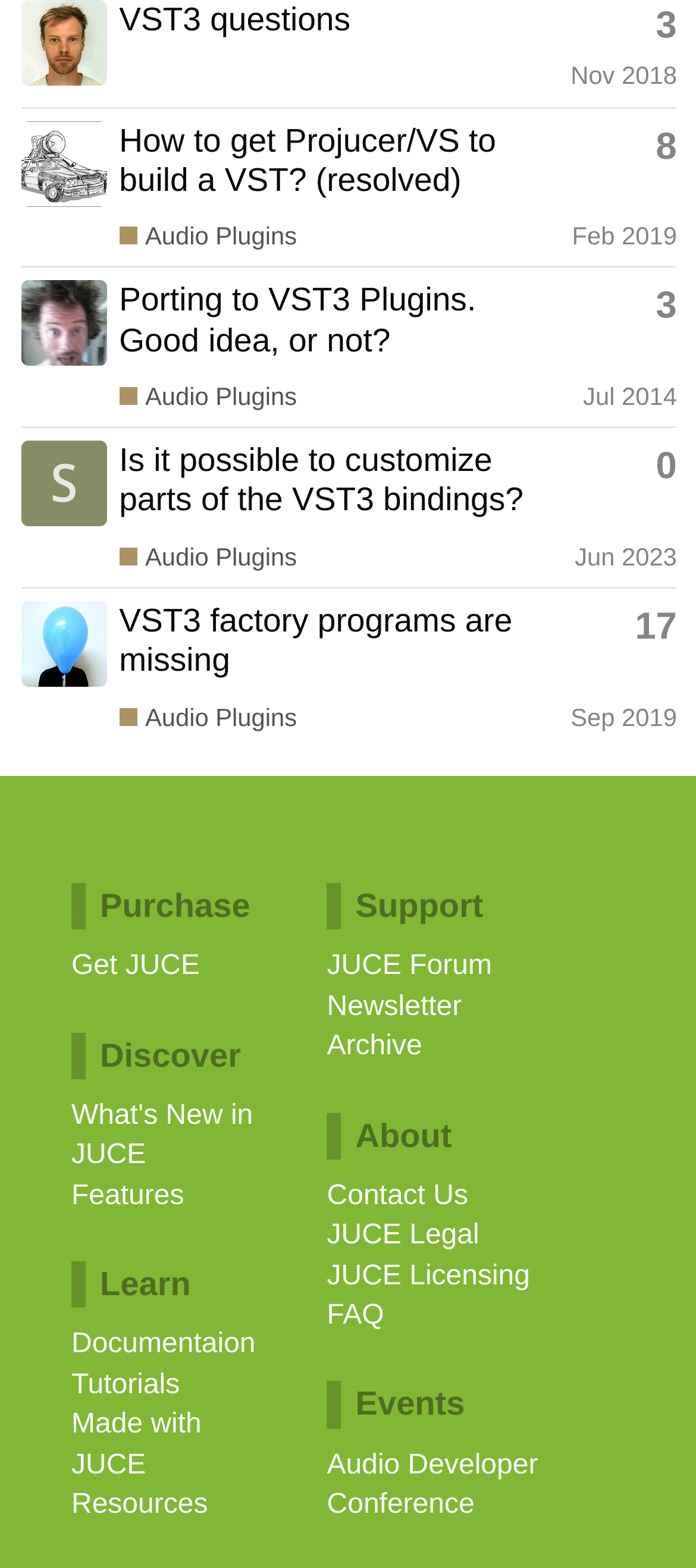Please predict the bounding box coordinates of the element's region where a click is necessary to complete the following instruction: "view the article about going camping in Ling Shan". The coordinates should be represented by four float numbers between 0 and 1, i.e., [left, top, right, bottom].

None